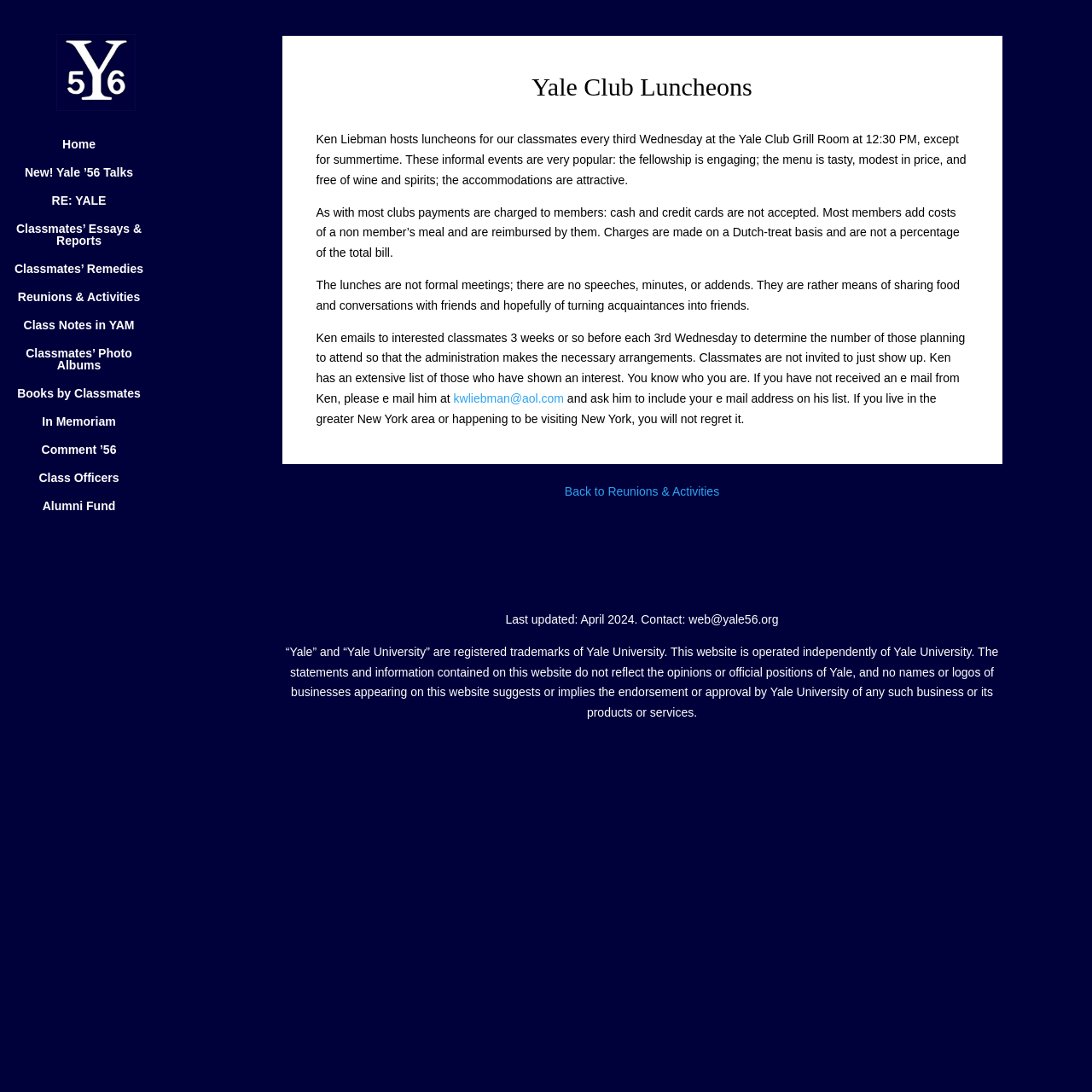How often are Yale Club Luncheons held?
Provide an in-depth answer to the question, covering all aspects.

According to the webpage, Ken Liebman hosts luncheons for our classmates every third Wednesday at the Yale Club Grill Room at 12:30 PM, except for summertime, as stated in the first paragraph.